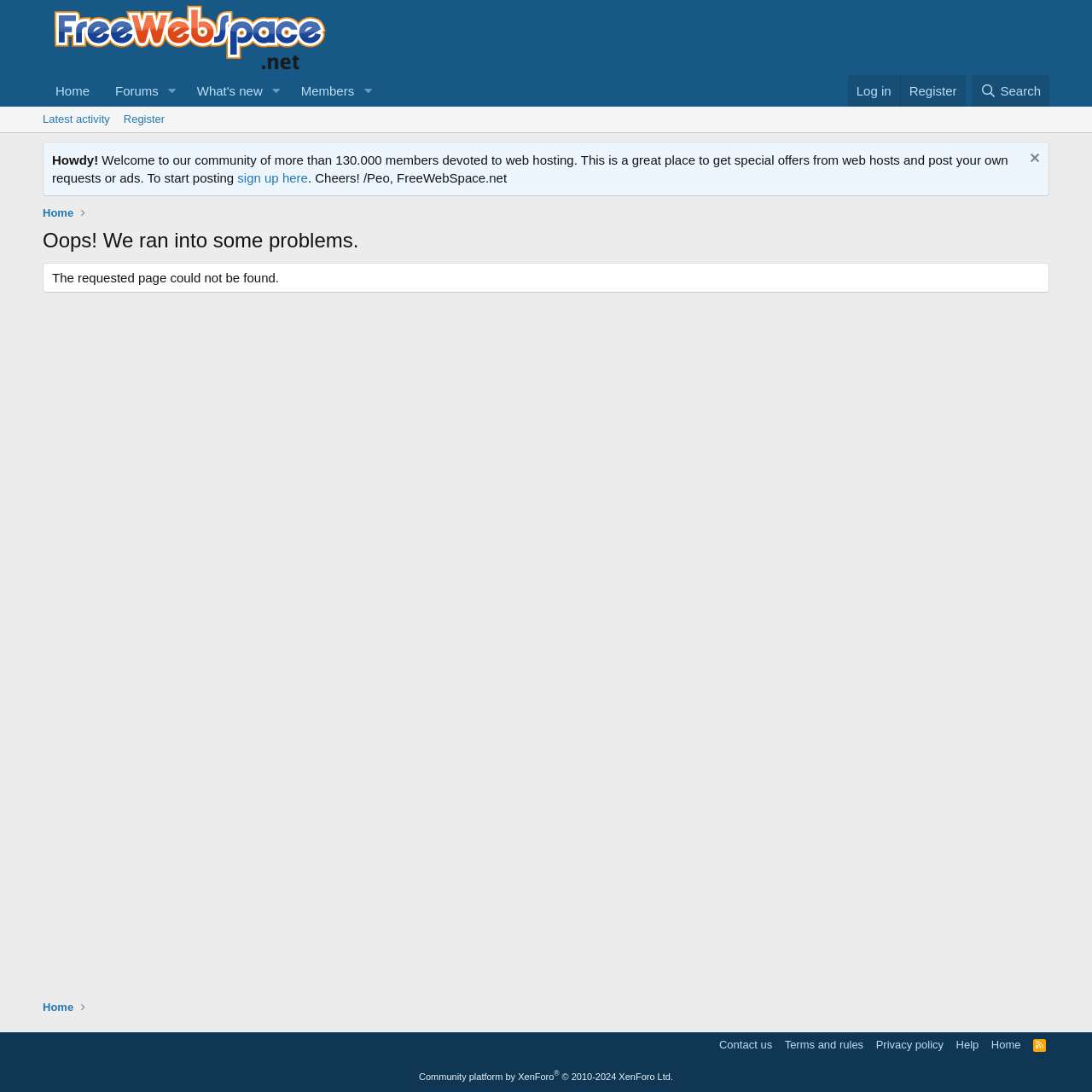Please provide a one-word or phrase answer to the question: 
What is the greeting message on the webpage?

Howdy!